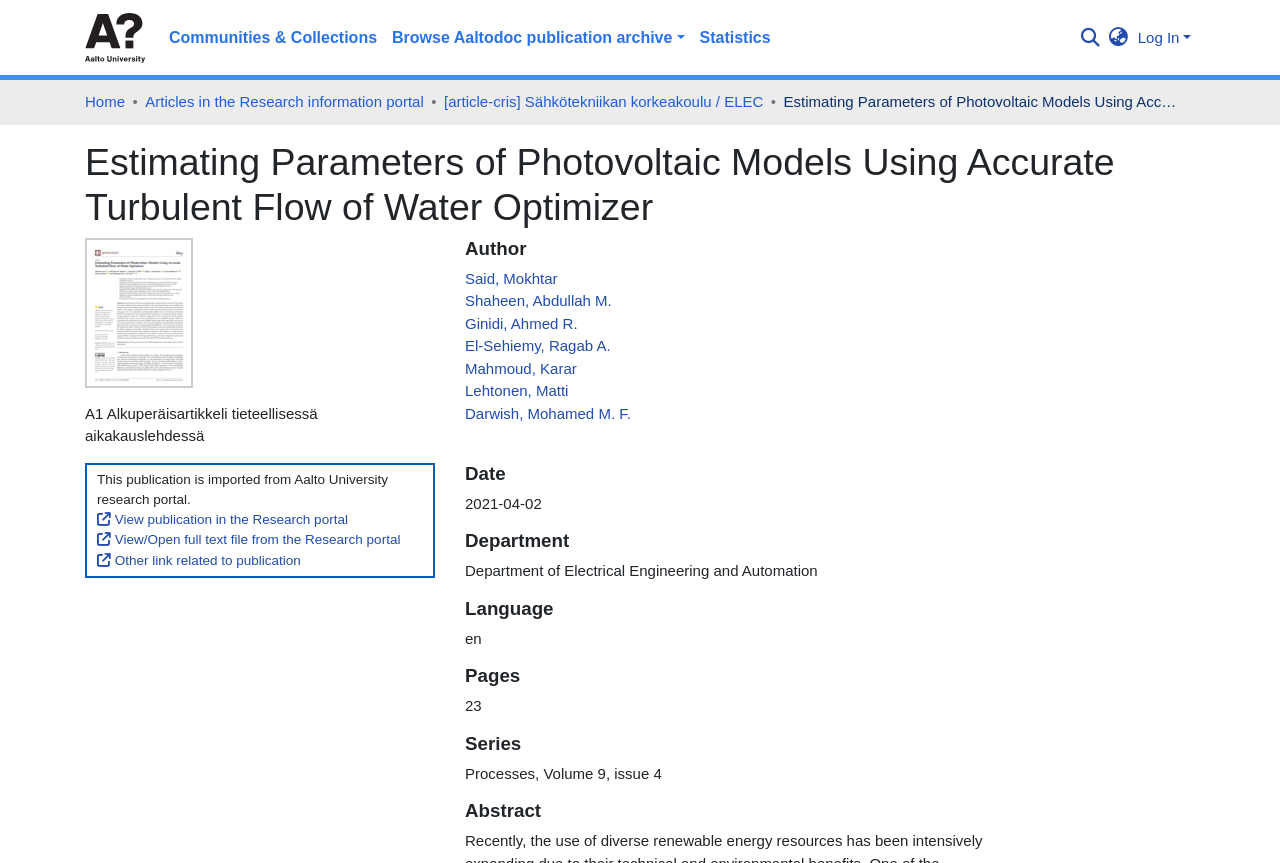What is the purpose of the textbox in the top-right corner?
Provide an in-depth and detailed answer to the question.

I found the answer by examining the top-right corner of the webpage, where I saw a textbox with a button labeled 'Submit search', indicating that the textbox is for searching purposes.